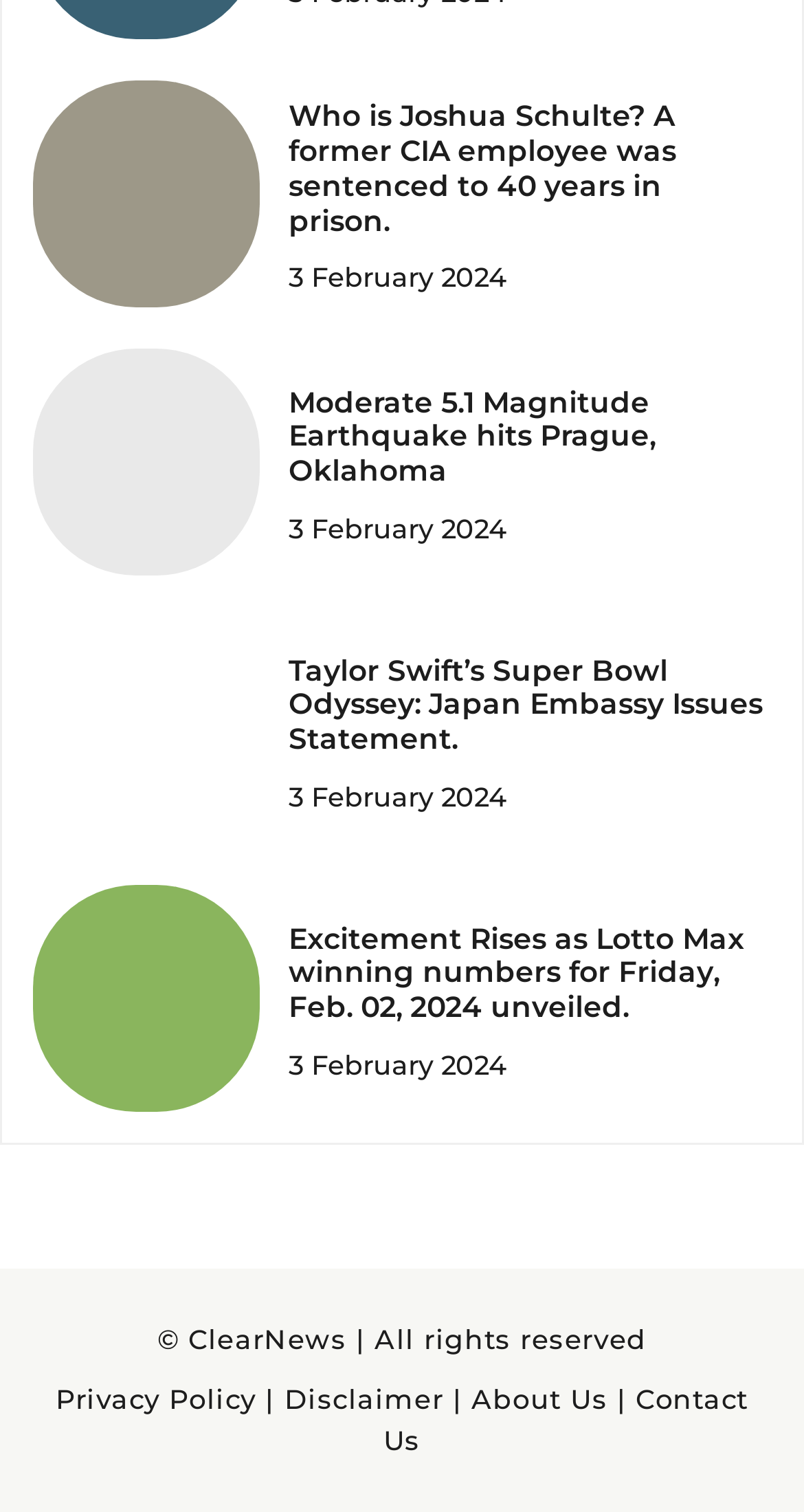Answer the question below with a single word or a brief phrase: 
How many news articles are on this page?

5